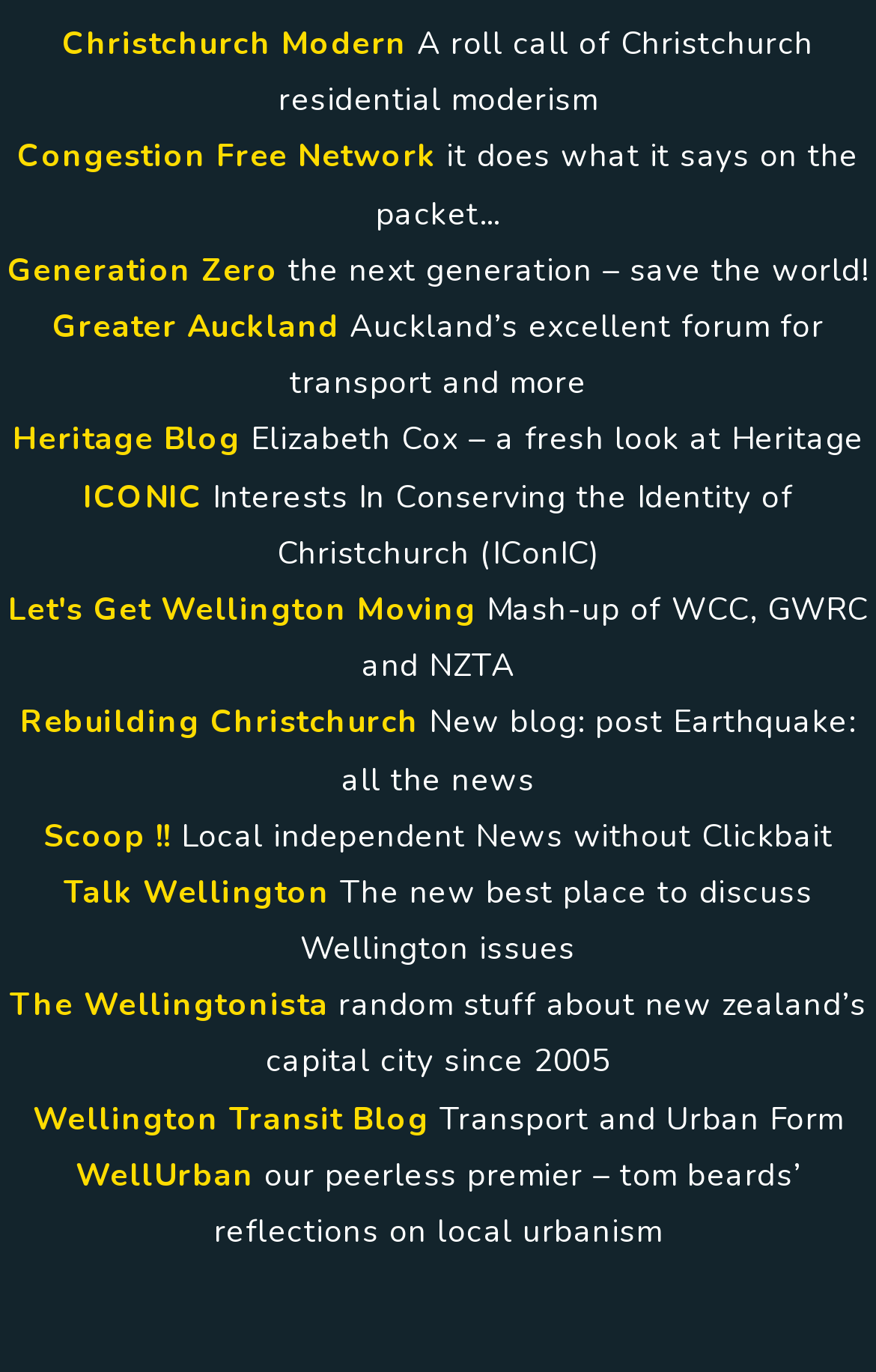Find the bounding box coordinates corresponding to the UI element with the description: "ICONIC". The coordinates should be formatted as [left, top, right, bottom], with values as floats between 0 and 1.

[0.095, 0.346, 0.231, 0.377]